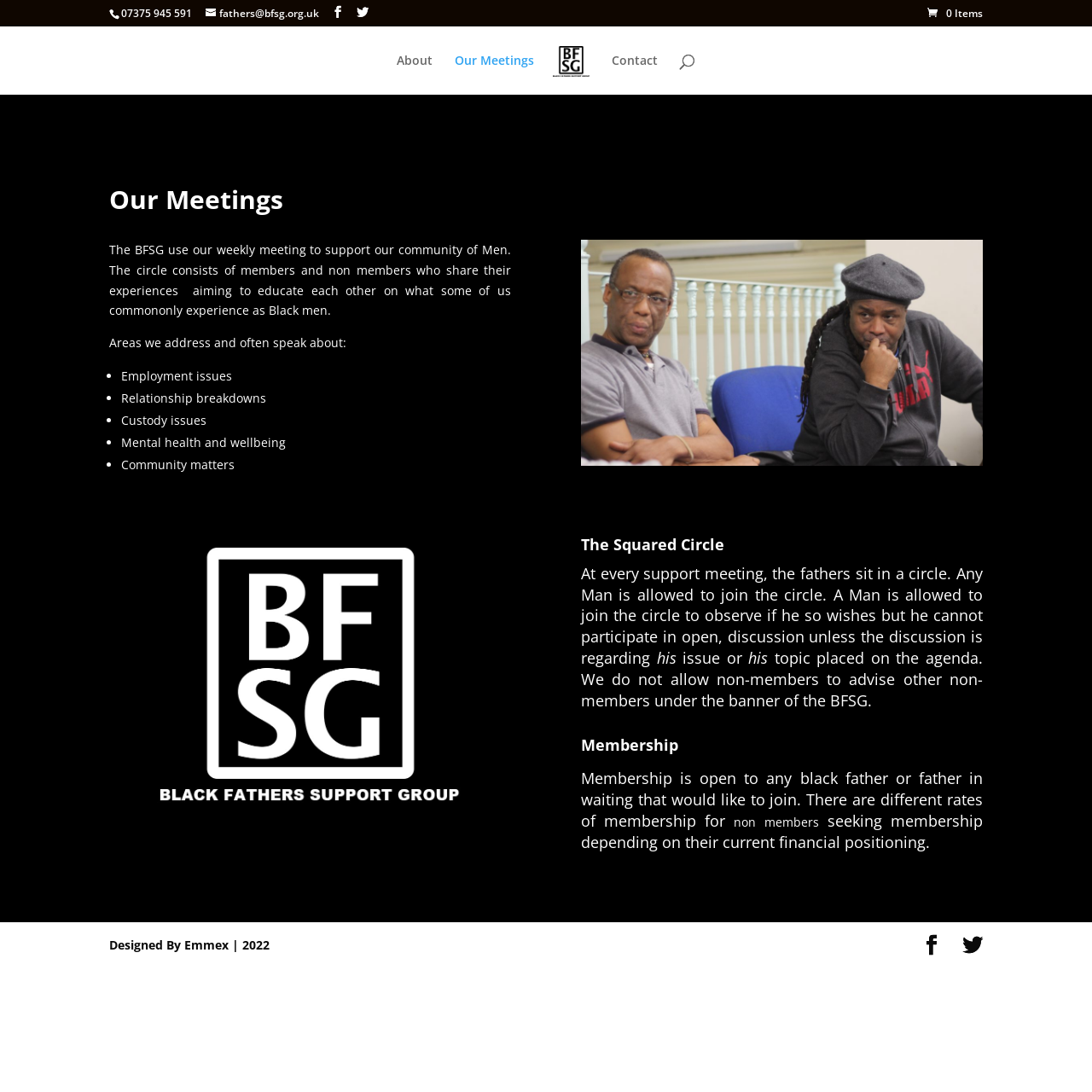What topics are often discussed during the meetings?
Offer a detailed and full explanation in response to the question.

The webpage lists several topics that are often discussed during the meetings, including employment issues, relationship breakdowns, custody issues, mental health and wellbeing, and community matters.